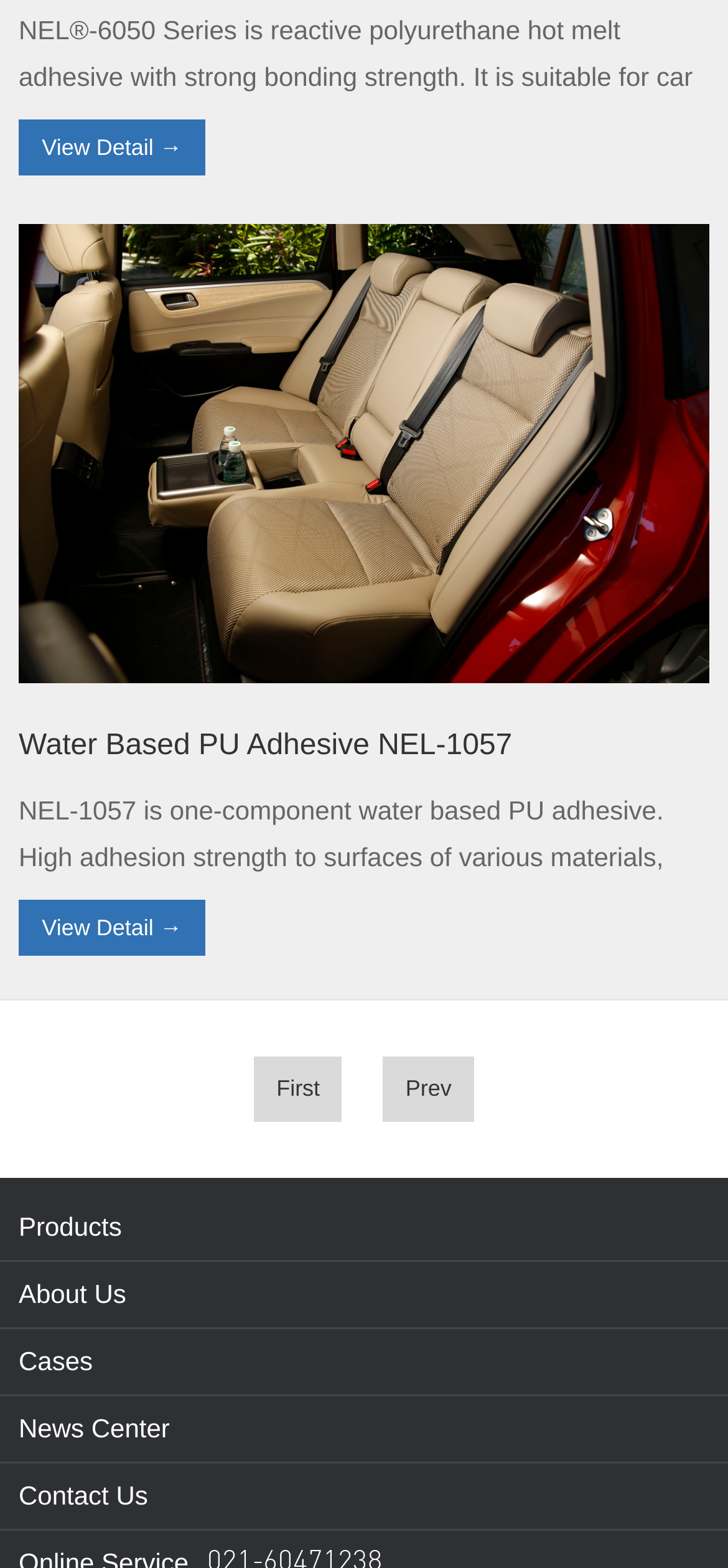Reply to the question below using a single word or brief phrase:
What is the purpose of NEL-1057?

Lamination of textile fabrics and leather